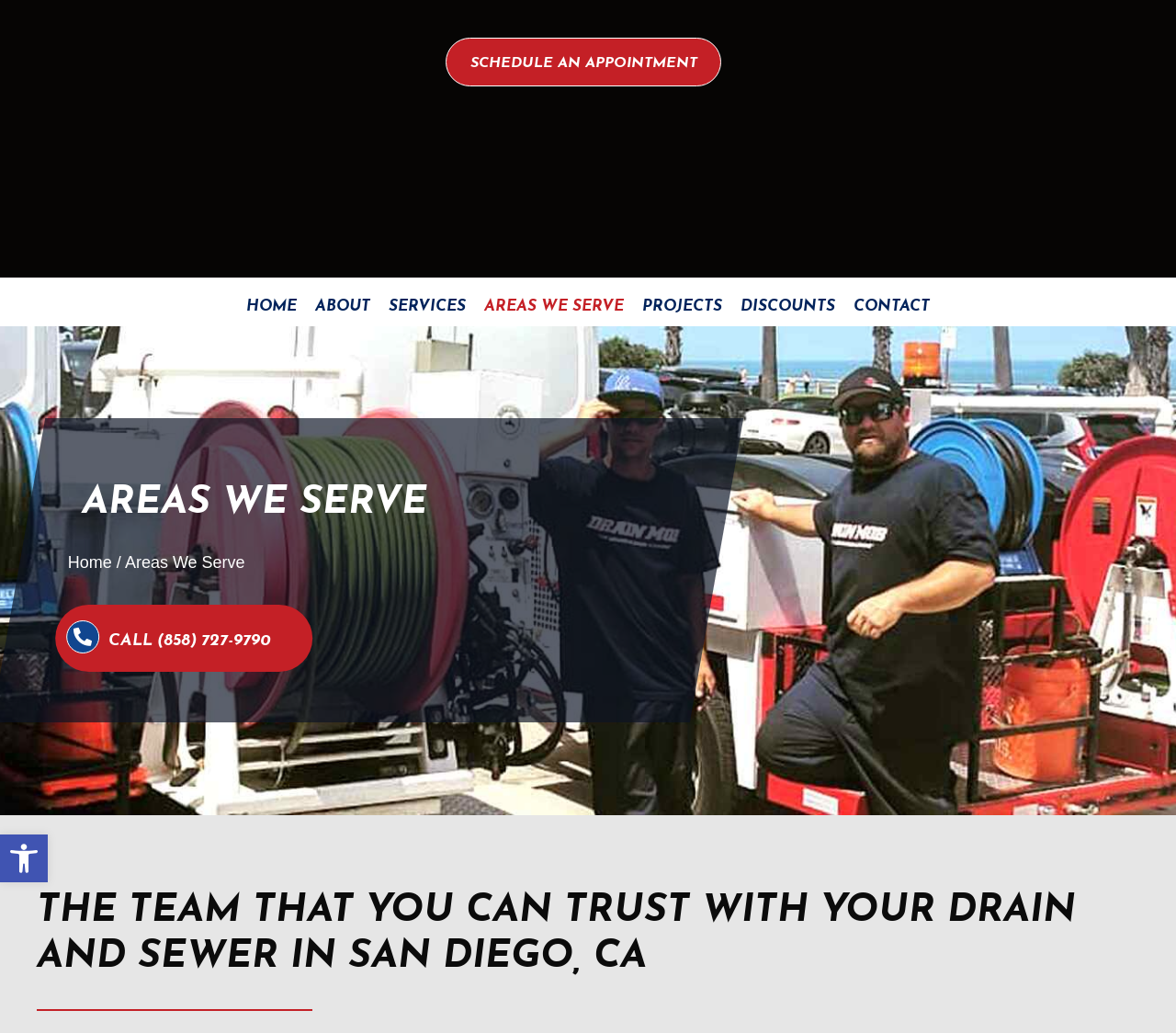Please determine the bounding box coordinates of the clickable area required to carry out the following instruction: "Visit the home page". The coordinates must be four float numbers between 0 and 1, represented as [left, top, right, bottom].

[0.205, 0.279, 0.256, 0.316]